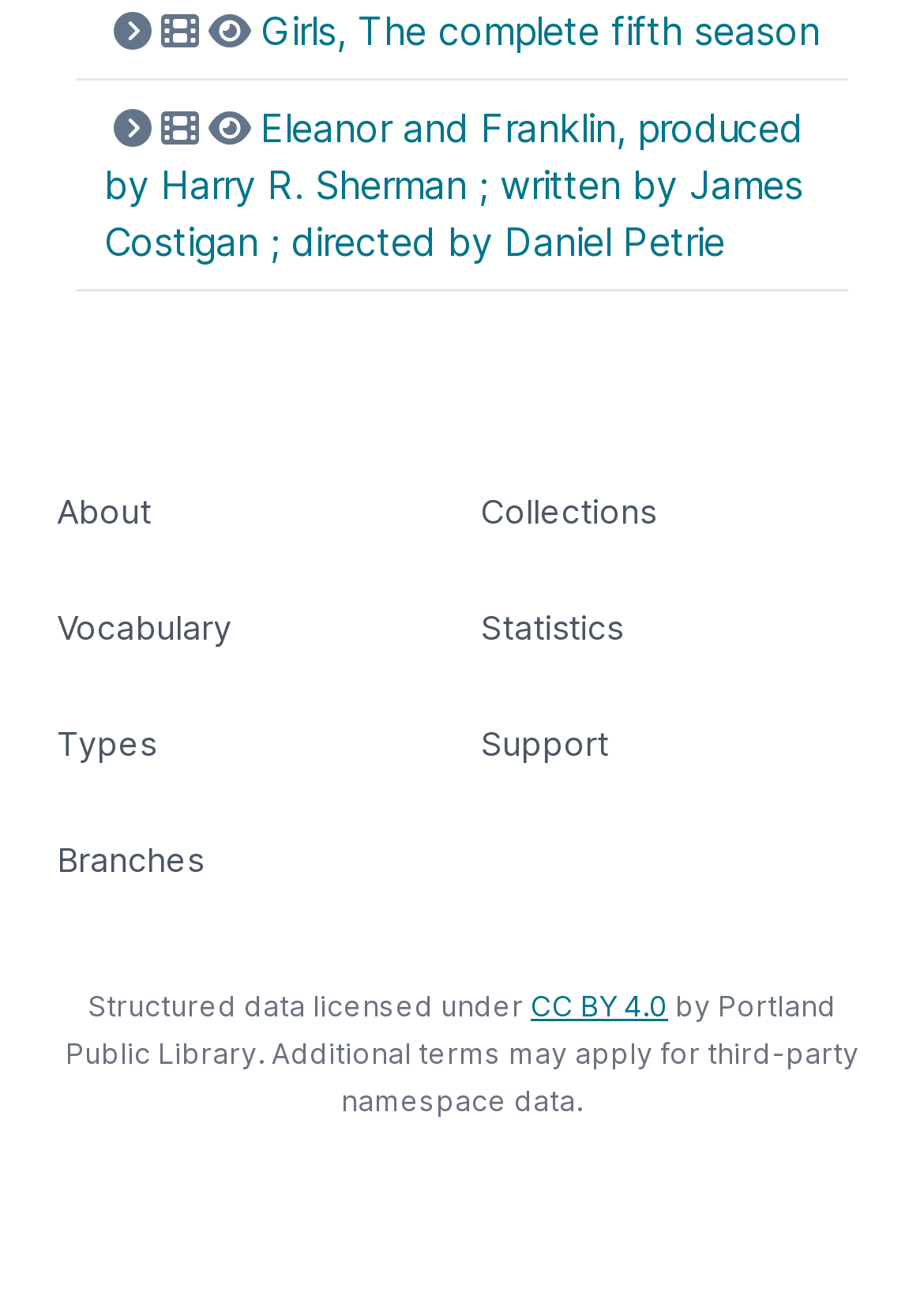Determine the bounding box coordinates for the UI element described. Format the coordinates as (top-left x, top-left y, bottom-right x, bottom-right y) and ensure all values are between 0 and 1. Element description: CC BY 4.0

[0.574, 0.751, 0.723, 0.778]